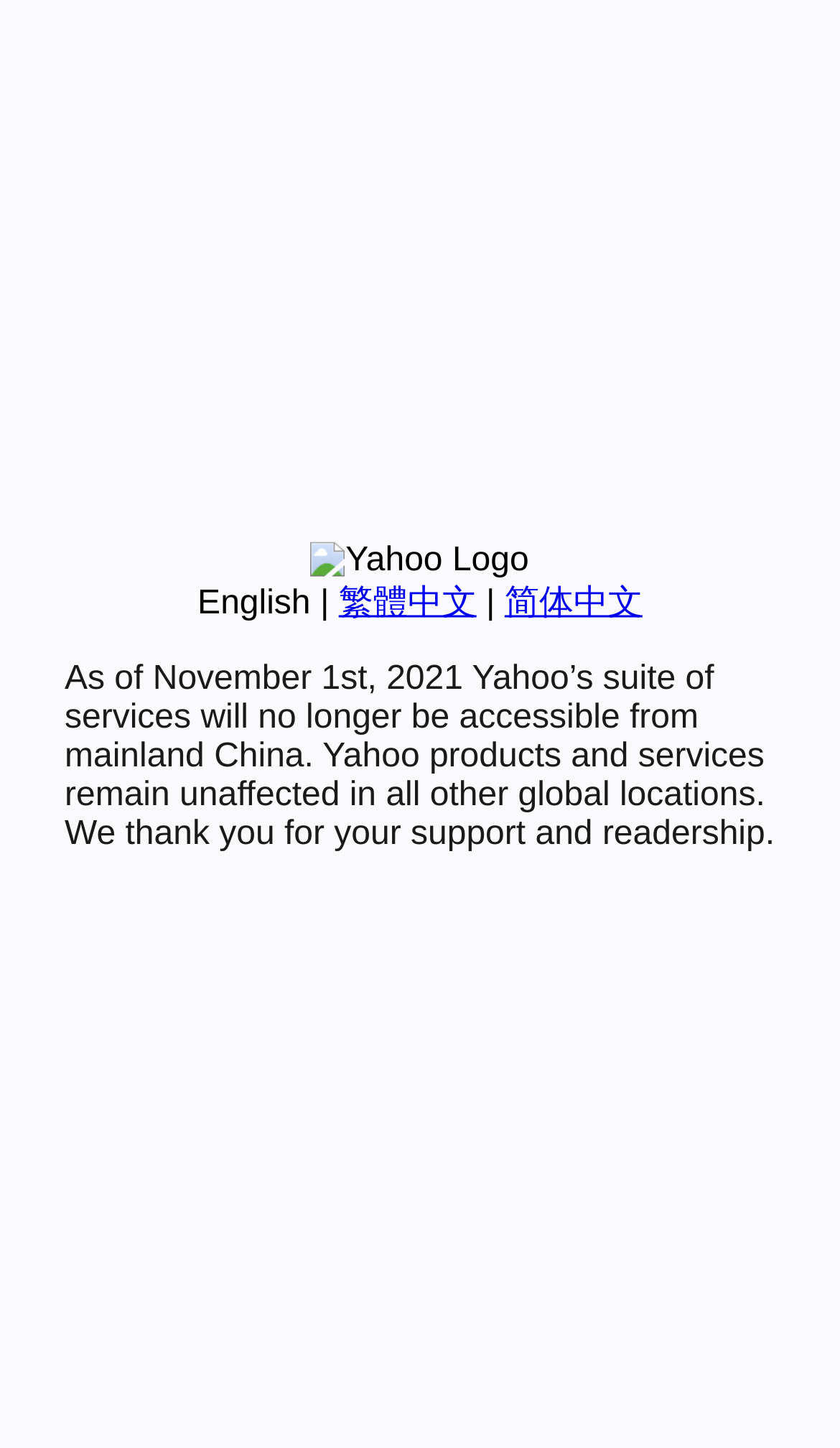Using the description "简体中文", locate and provide the bounding box of the UI element.

[0.601, 0.404, 0.765, 0.429]